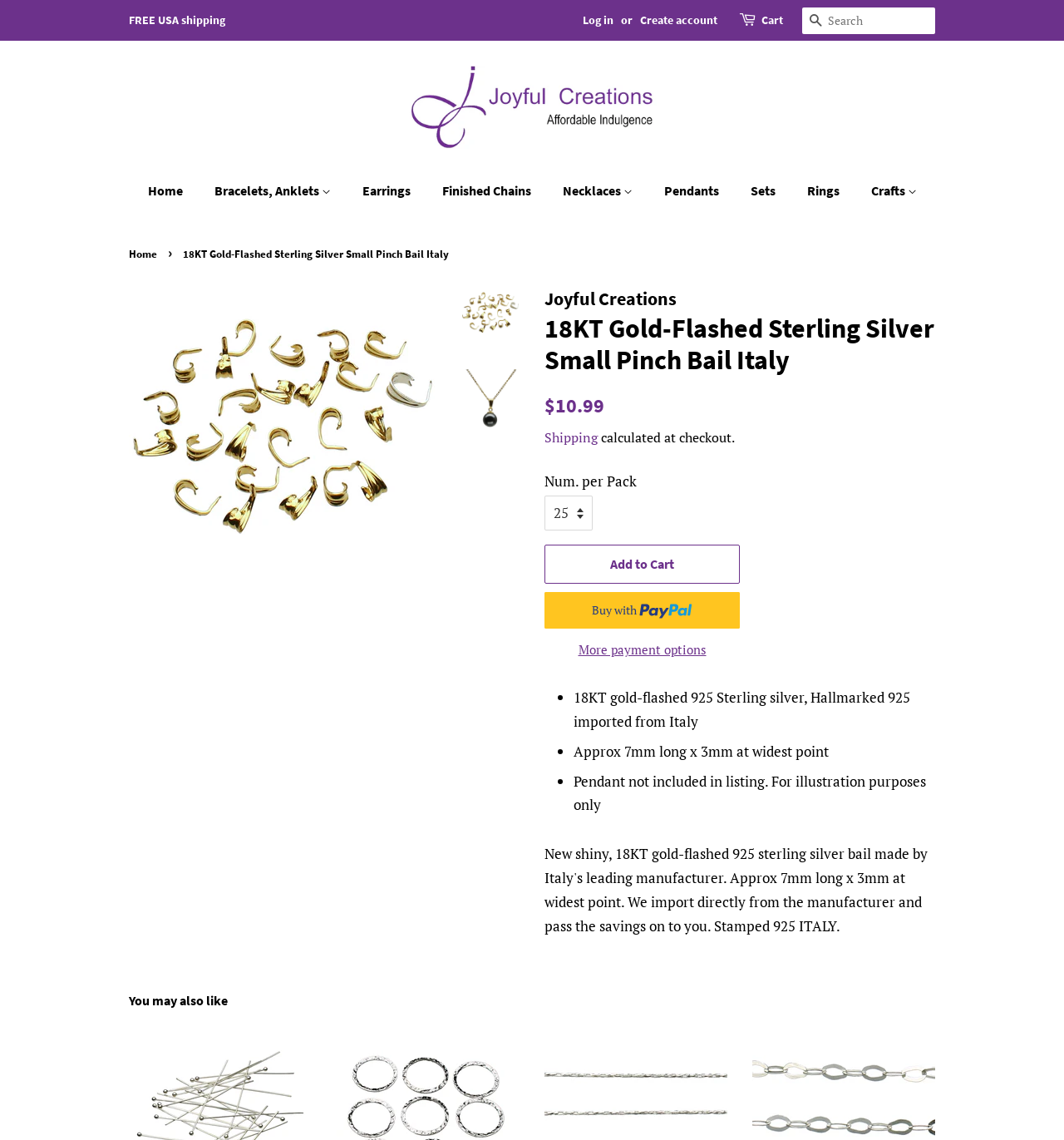What is the material of the product?
Provide a comprehensive and detailed answer to the question.

I found this answer by looking at the product description, which mentions '18KT gold-flashed 925 Sterling silver, Hallmarked 925 imported from Italy'.